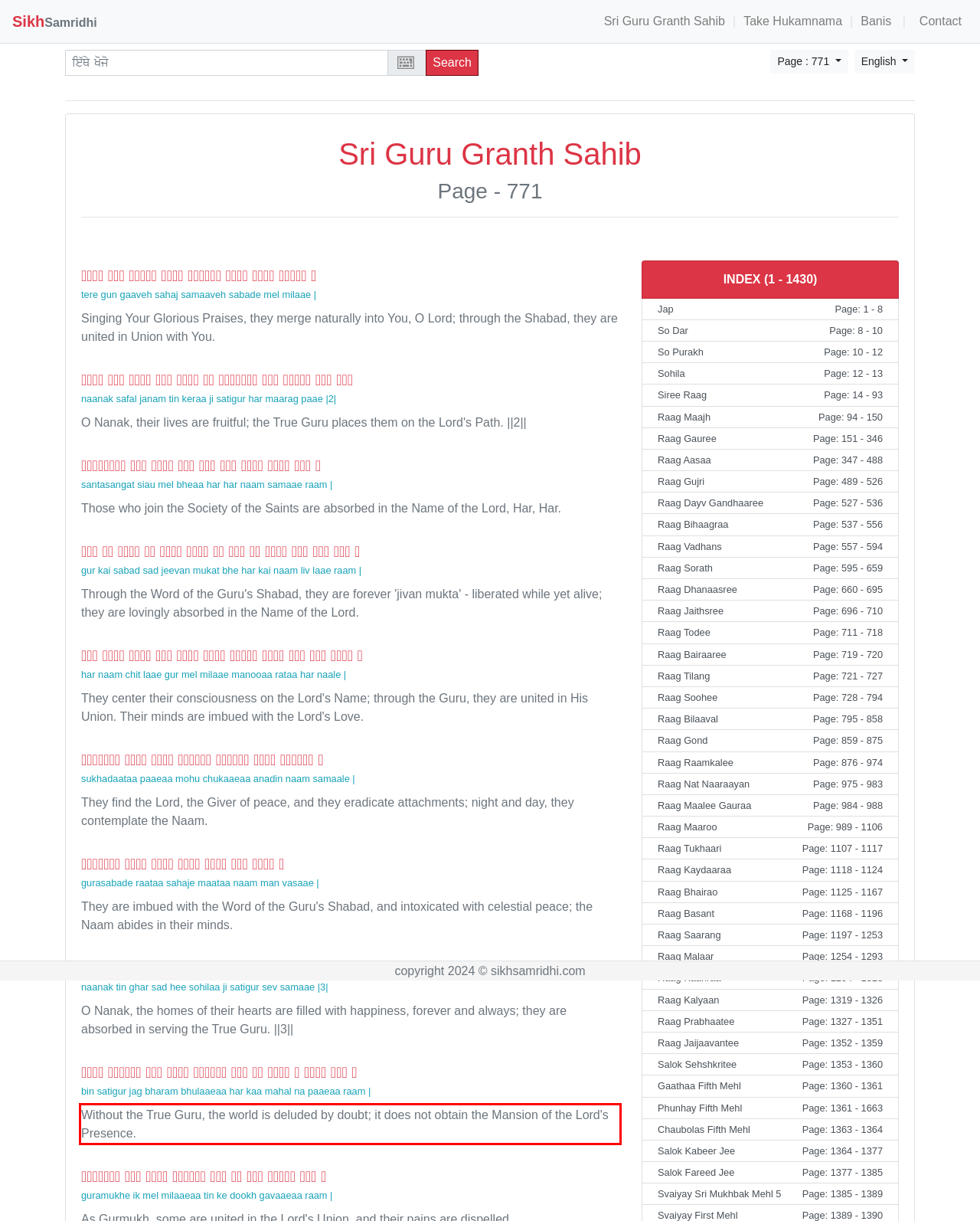You have a screenshot of a webpage, and there is a red bounding box around a UI element. Utilize OCR to extract the text within this red bounding box.

Without the True Guru, the world is deluded by doubt; it does not obtain the Mansion of the Lord's Presence.